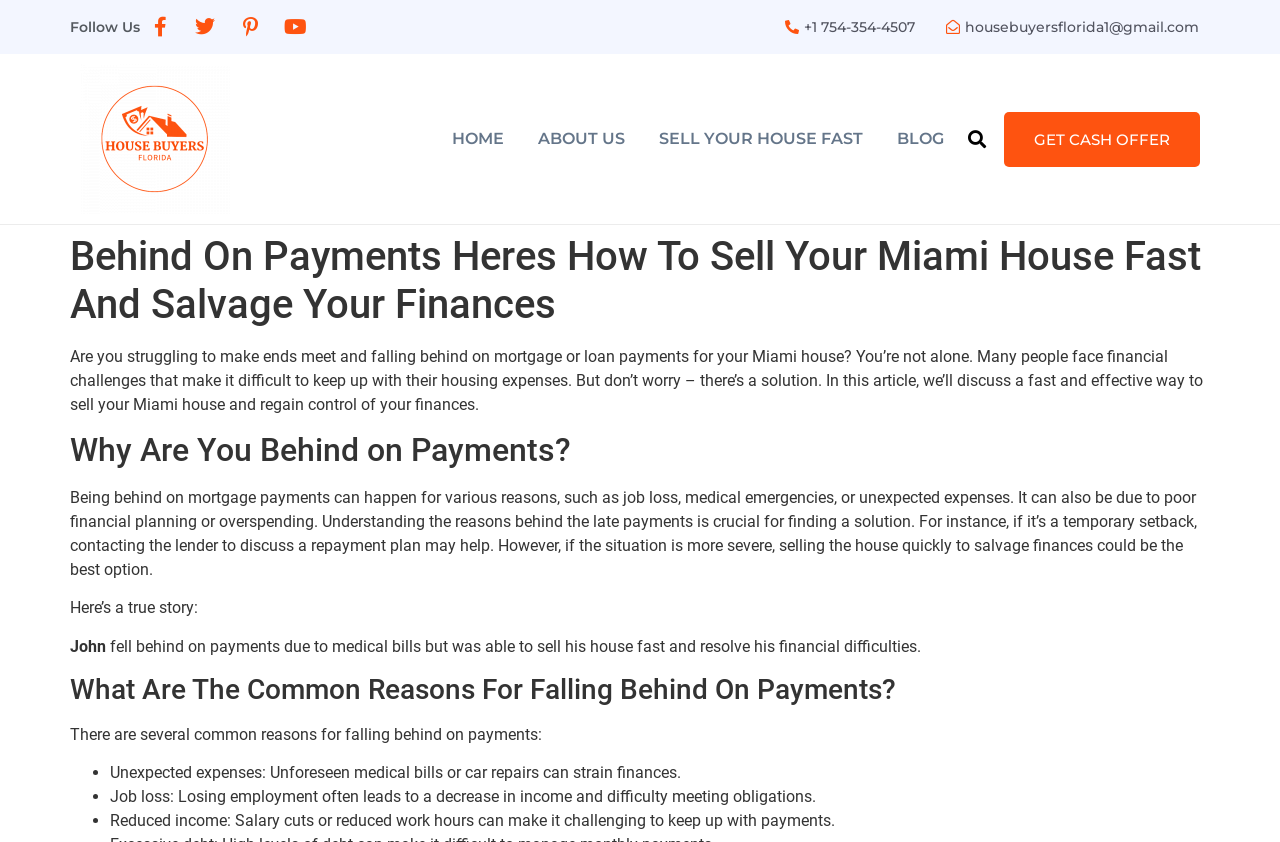Answer the question below using just one word or a short phrase: 
How many reasons are listed for falling behind on payments?

3